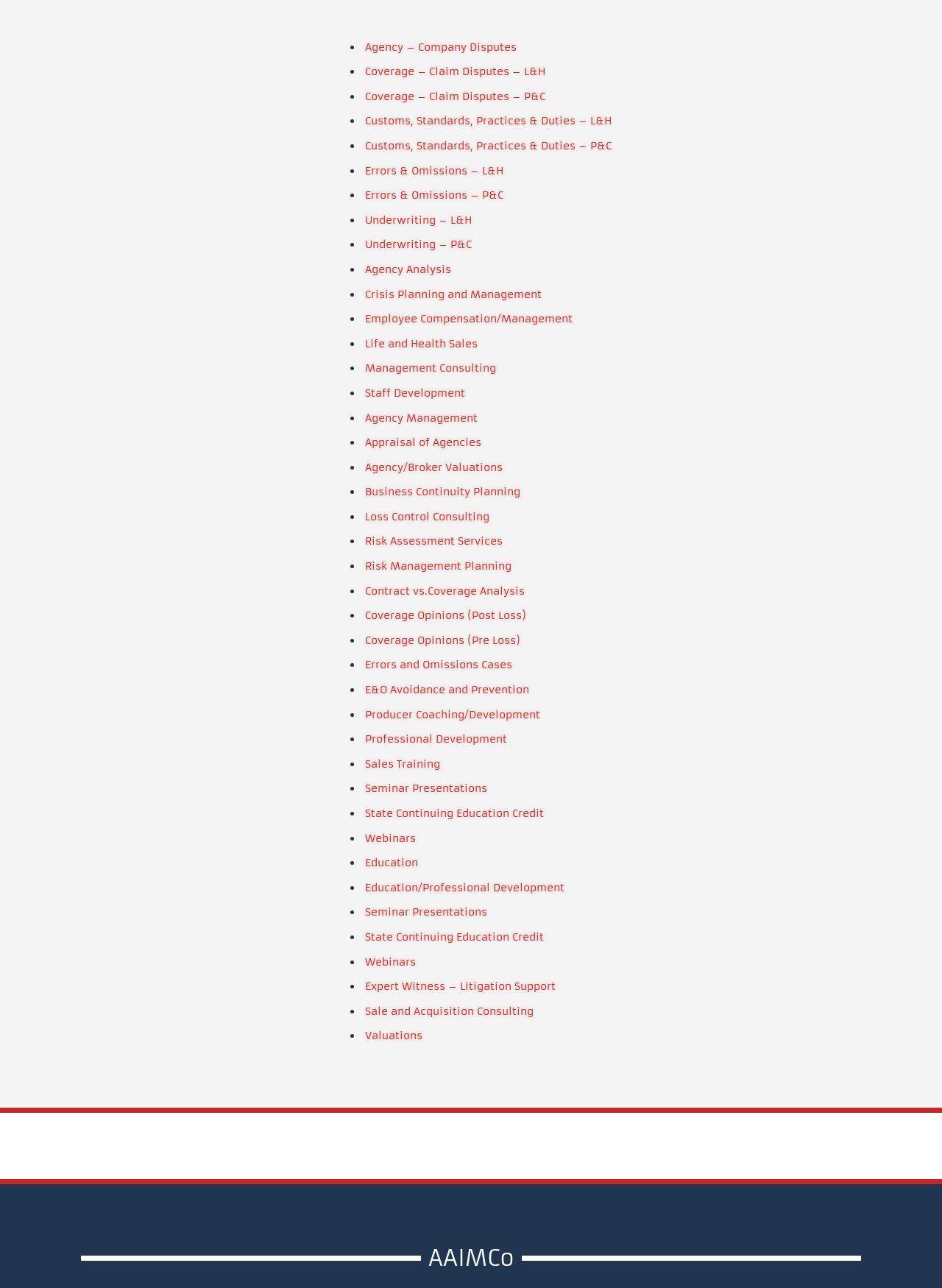What is the purpose of Risk Assessment Services?
Look at the screenshot and respond with a single word or phrase.

To assess risks